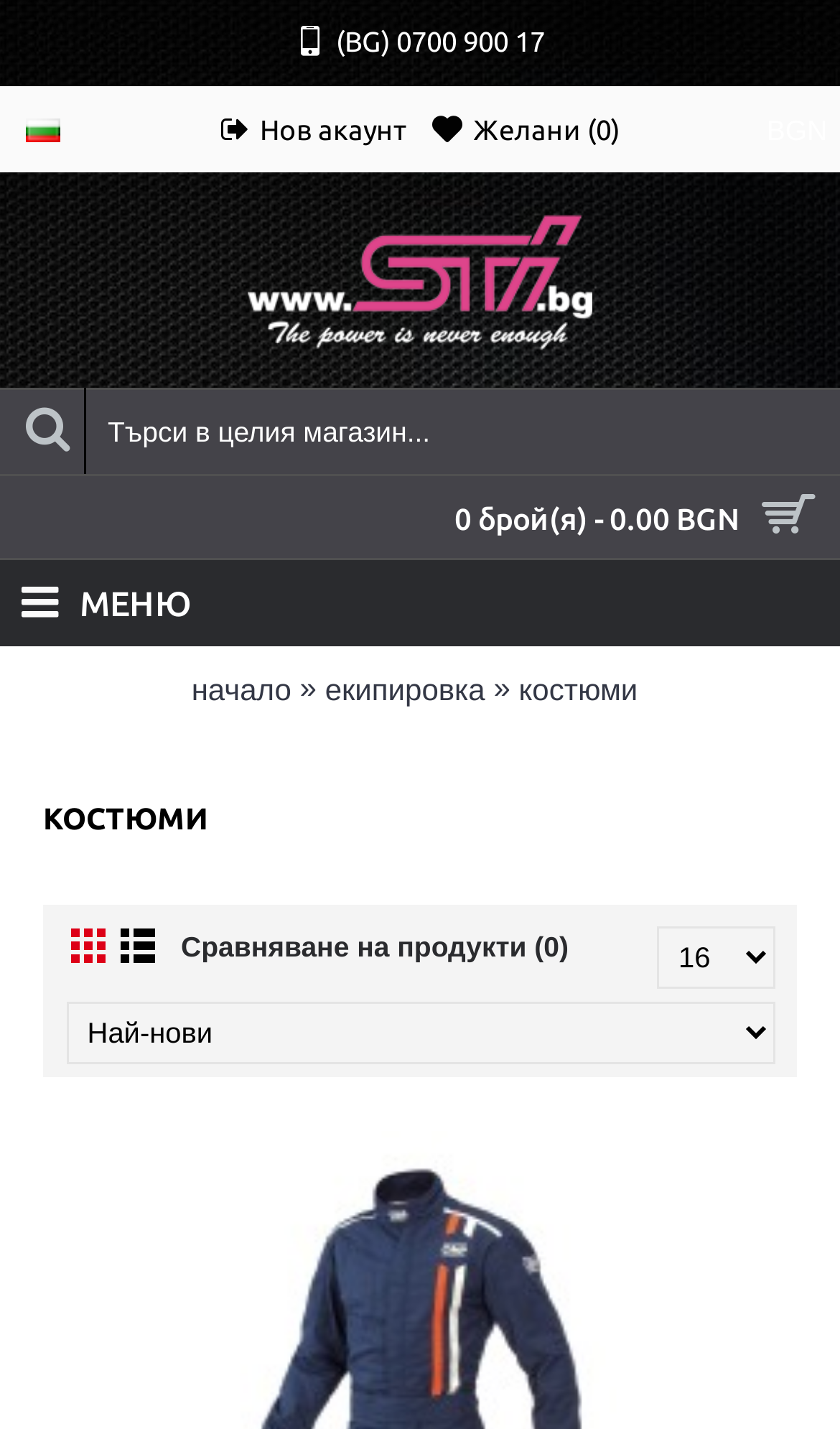Provide an in-depth description of the elements and layout of the webpage.

The webpage is about costumes, as indicated by the title "Костюми". At the top left corner, there is a button for selecting the Bulgarian language, accompanied by a small Bulgarian flag icon. Next to it, there is a layout table with a link displaying a phone number and a currency symbol. On the top right corner, there is a button for selecting the BGN currency.

Below the top section, there is a layout table with two links: one for creating a new account and another for viewing wishes. Underneath, there is a link to the website "STI.BG" with a corresponding logo image.

A search bar is located in the middle of the page, where users can search for products in the entire store. Below the search bar, there is a text displaying the number of items in the cart and the total cost.

On the left side of the page, there is a menu section with a heading "МЕНЮ" and links to different categories, including "начало" (home), "екипировка" (equipment), and "костюми" (costumes). There is also a heading "КОСТЮМИ" (costumes) above a section with links to filter products, including a compare products feature and two dropdown menus for sorting and filtering options.